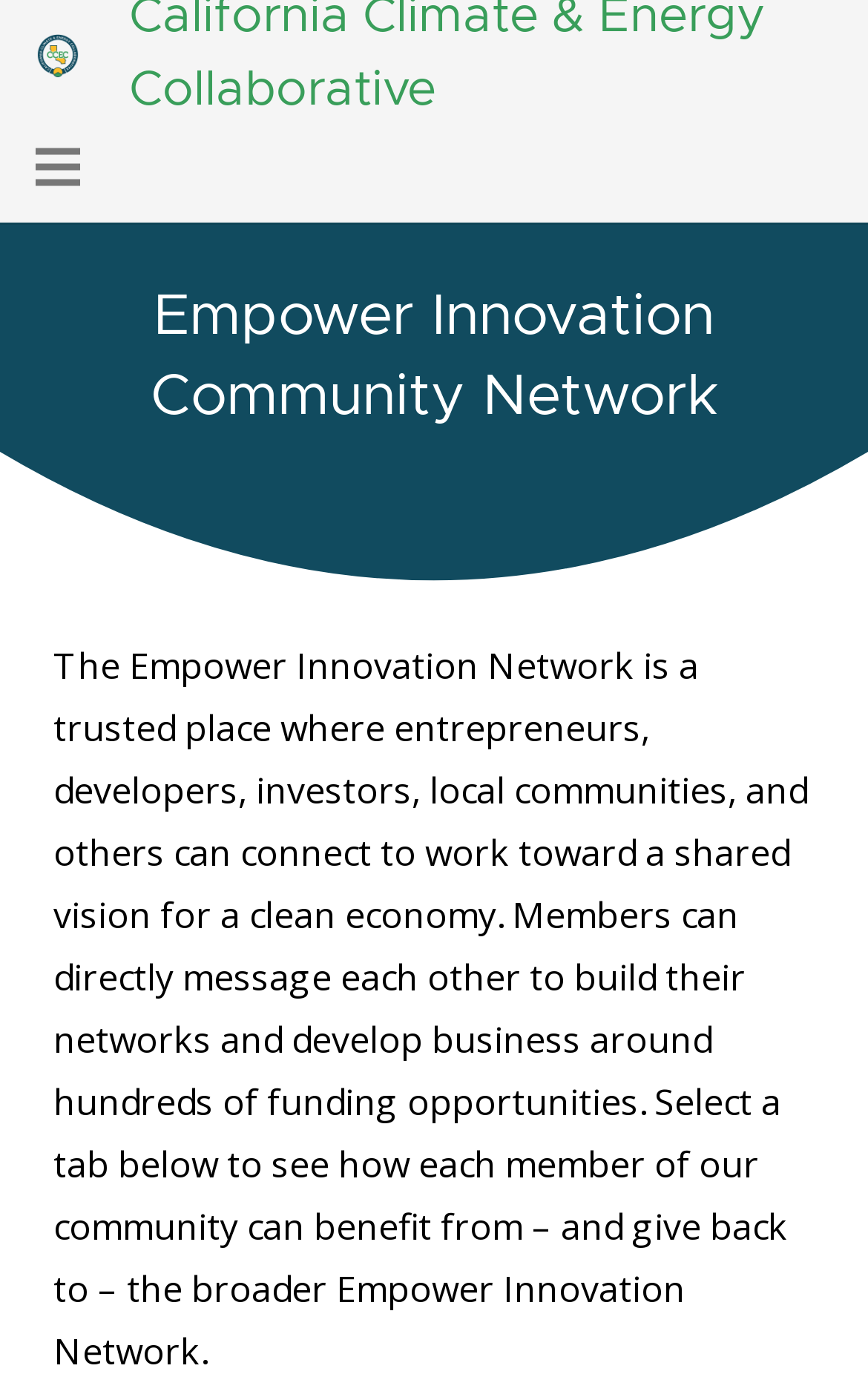Analyze the image and answer the question with as much detail as possible: 
What can be seen by selecting a tab below?

The webpage mentions that selecting a tab below will show how each member of the community can benefit from – and give back to – the broader Empower Innovation Network. This suggests that the tabs provide information on the benefits and contributions of each member type.